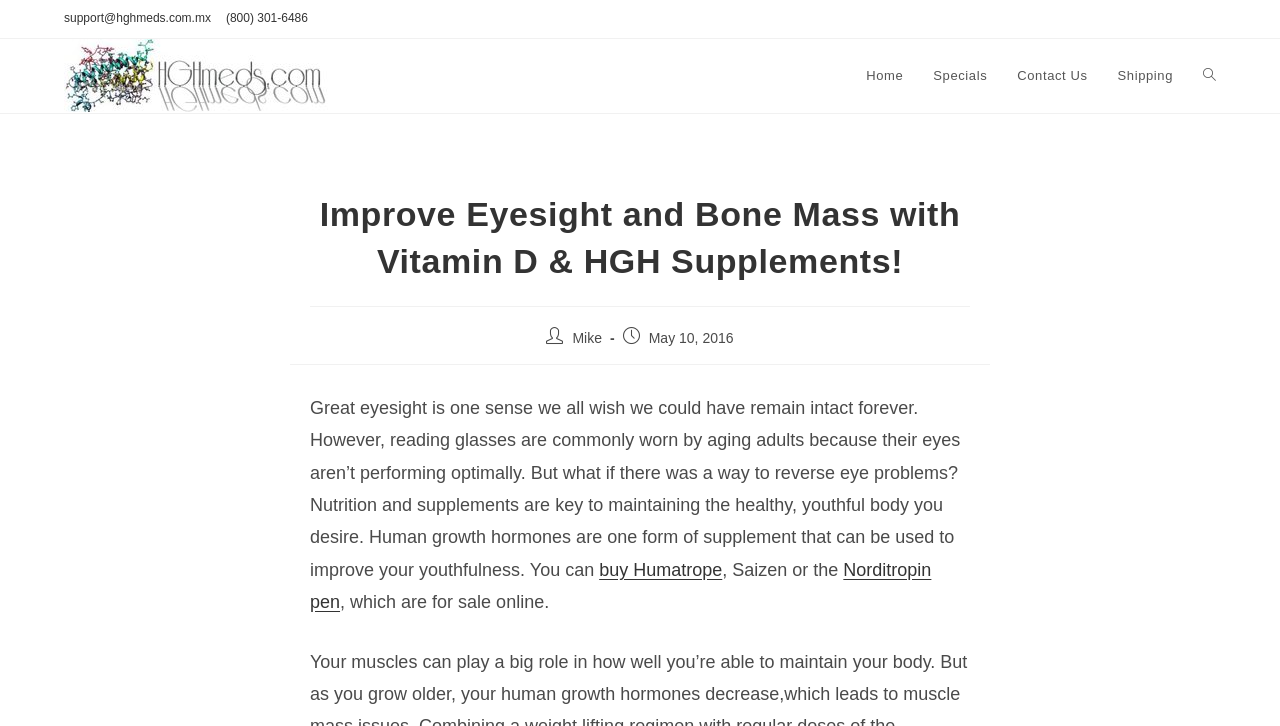Highlight the bounding box coordinates of the element you need to click to perform the following instruction: "Search the website."

[0.928, 0.053, 0.962, 0.155]